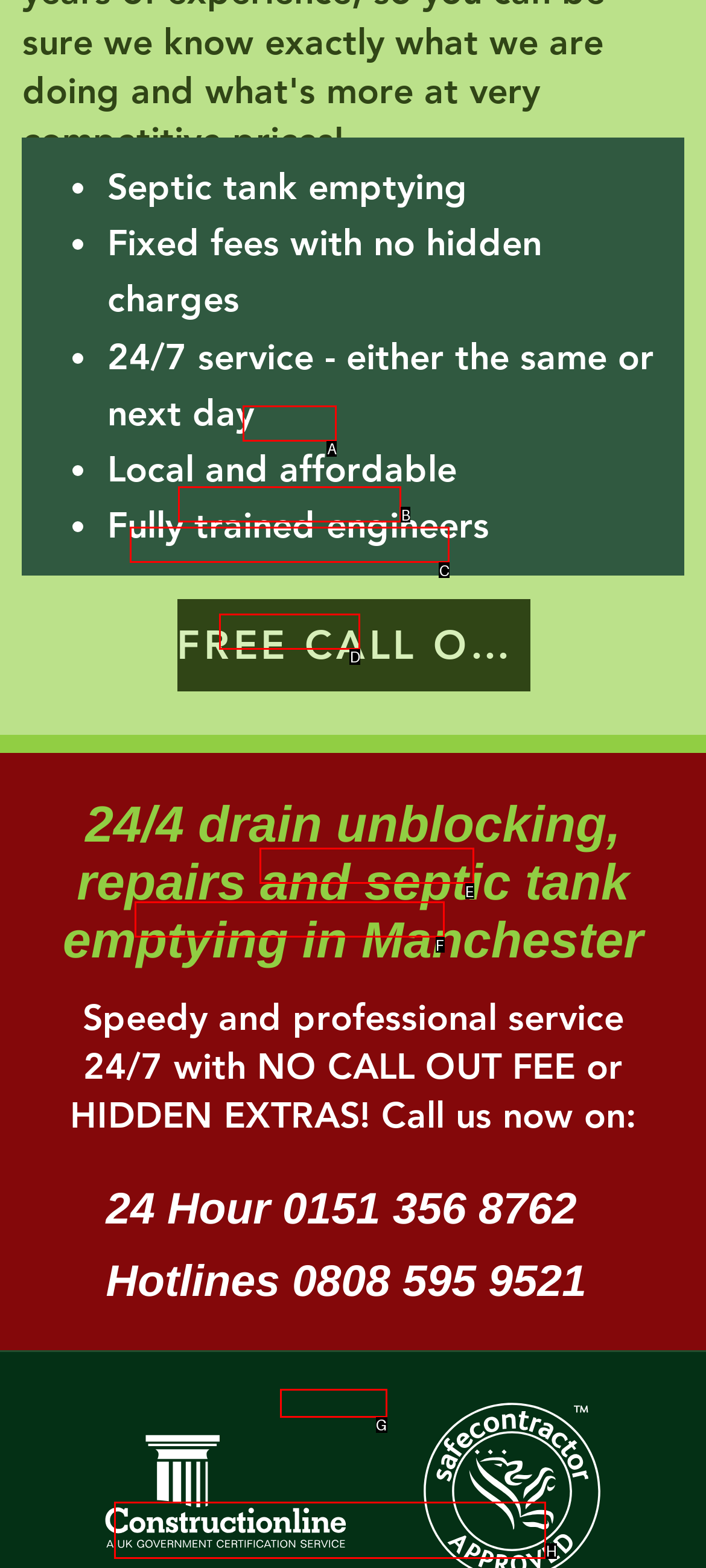Determine which HTML element corresponds to the description: info@ajaquajetltd.com. Provide the letter of the correct option.

F